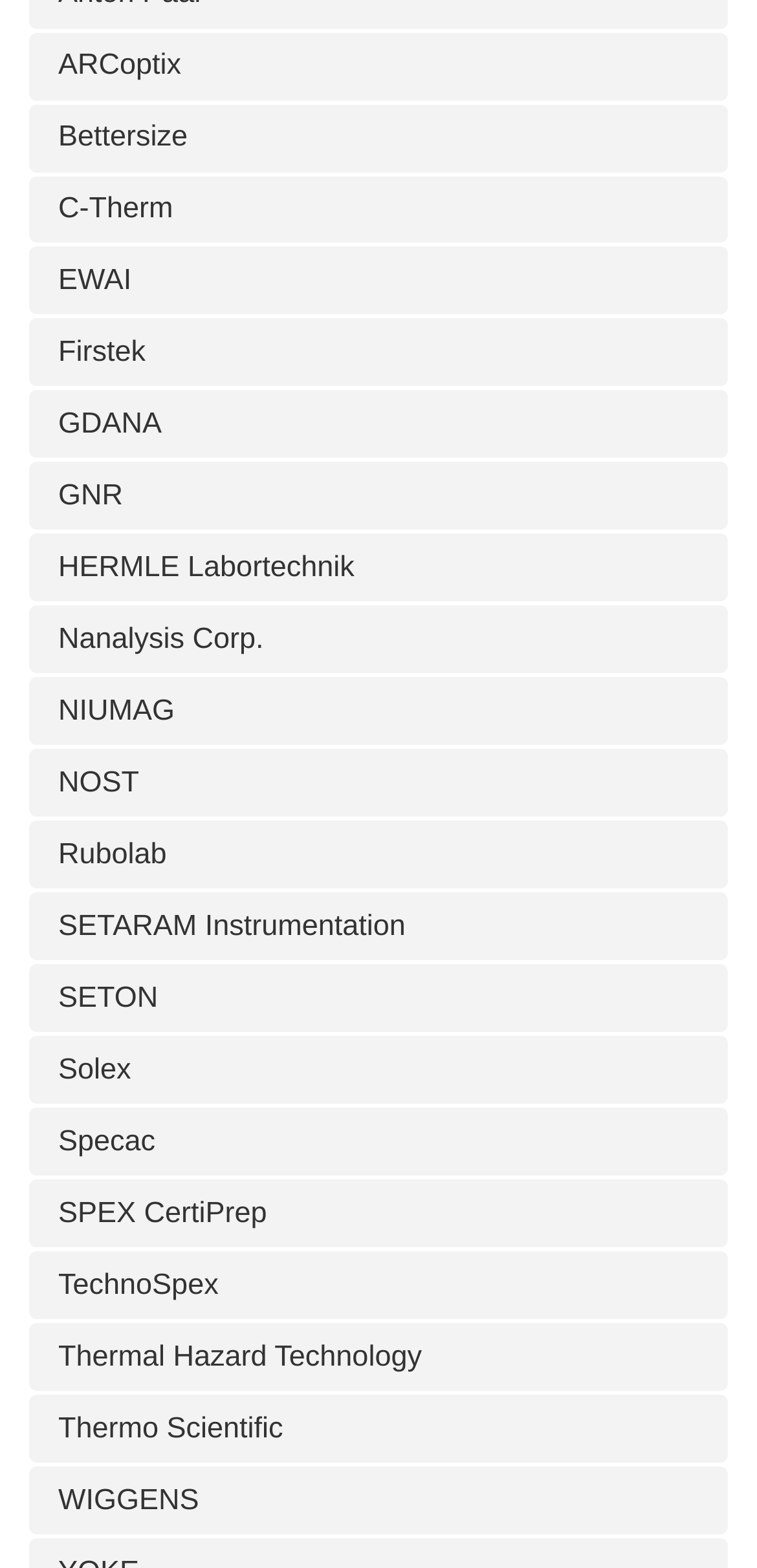Identify the bounding box for the UI element specified in this description: "About Us". The coordinates must be four float numbers between 0 and 1, formatted as [left, top, right, bottom].

None